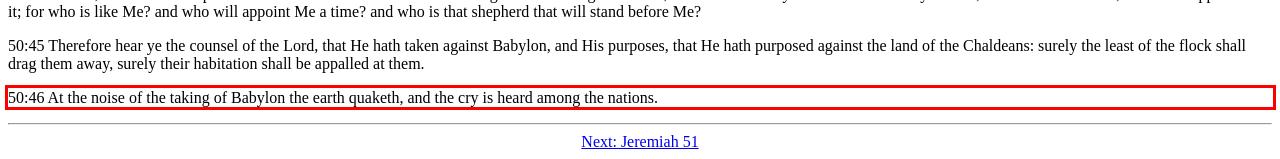Identify the red bounding box in the webpage screenshot and perform OCR to generate the text content enclosed.

50:46 At the noise of the taking of Babylon the earth quaketh, and the cry is heard among the nations.